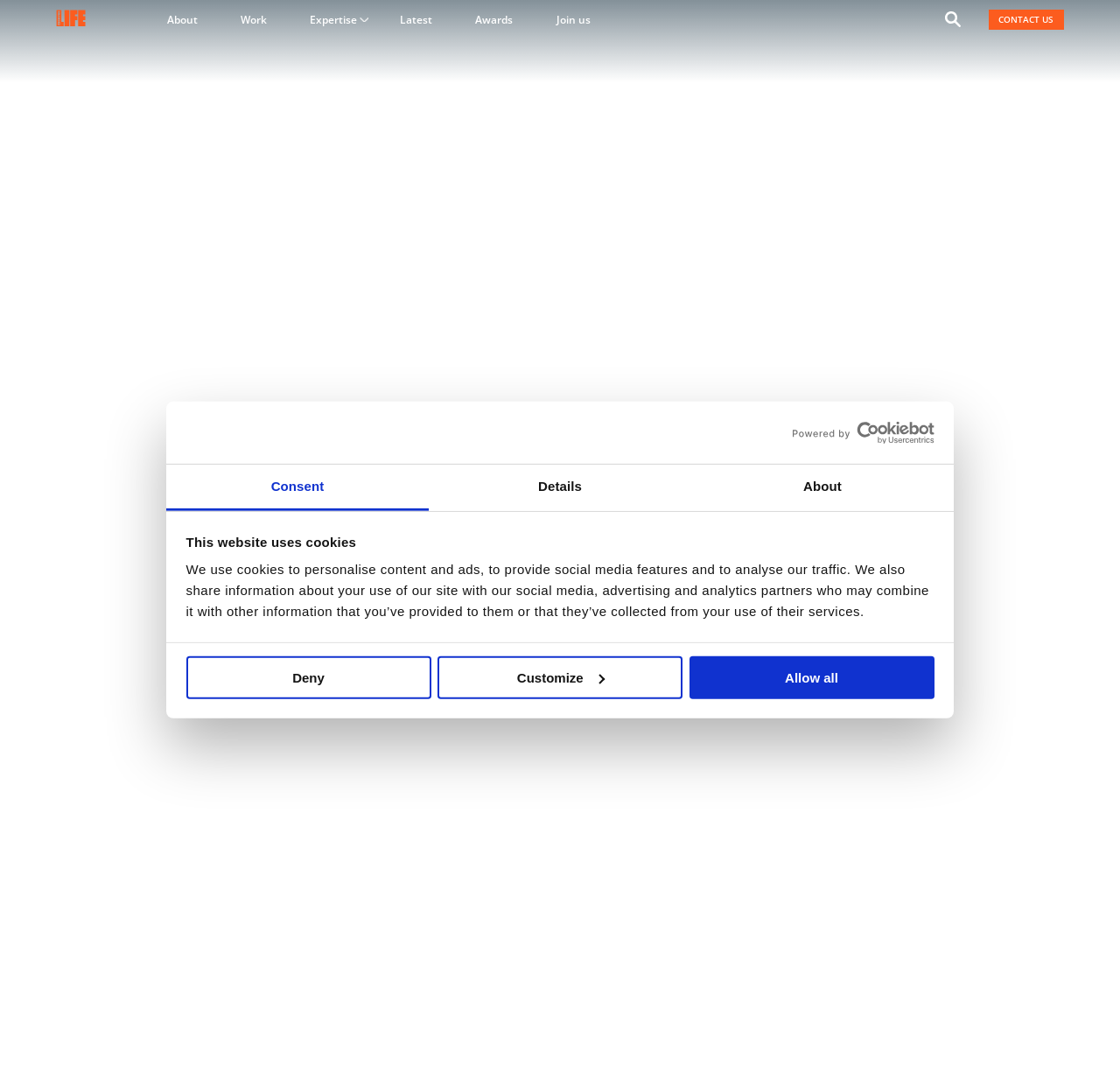What is the role of biotech in combating climate change?
Examine the webpage screenshot and provide an in-depth answer to the question.

According to the webpage, biotech is becoming increasingly intertwined with our lives, and one example of its role in combating climate change is through the creation of lab-grown meat, which can help reduce animal welfare and environmental issues.